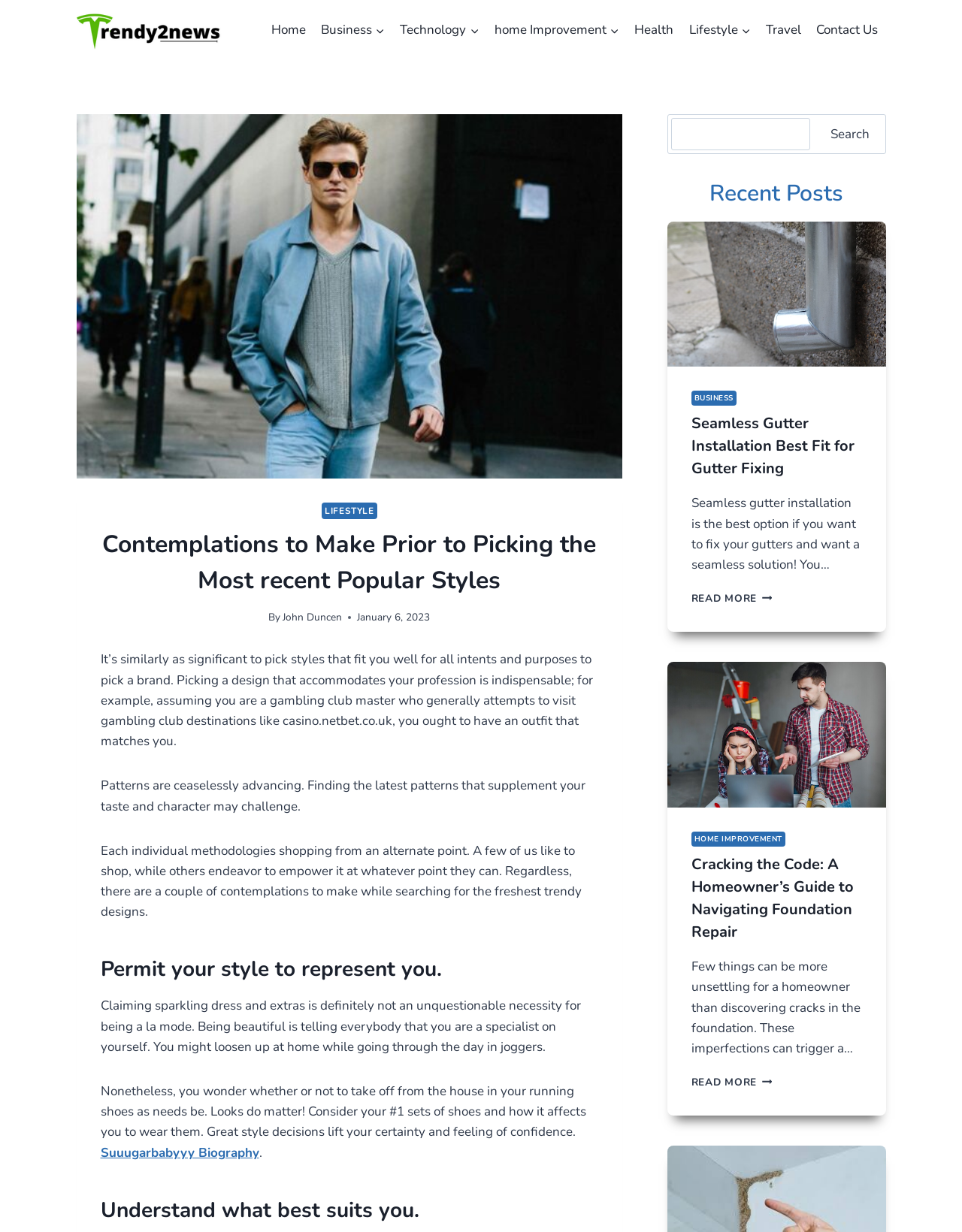How many navigation links are there?
Using the details shown in the screenshot, provide a comprehensive answer to the question.

I counted the number of links under the 'Primary Navigation' section, which are 'Home', 'Business', 'Technology', 'Home Improvement', 'Health', 'Lifestyle', 'Travel', and 'Contact Us'. There are 9 links in total.